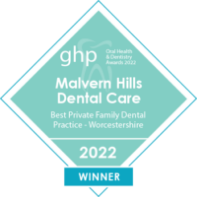Give a thorough caption of the image, focusing on all visible elements.

The image showcases the prestigious award badge for "Best Private Family Dental Practice - Worcestershire," presented to Malvern Hills Dental Care by GHP in the Oral Health & Dentistry Awards of 2022. The badge is designed in a diamond shape with a soft teal background, featuring the text "Malvern Hills Dental Care" prominently displayed along with the award title and the year 2022 at the bottom. A distinctive "WINNER" label appears beneath the year, signifying the recognition received by the dental practice for its excellence in providing family dental services. This accolade reflects the commitment to high-quality dental care and a welcoming environment for patients in the Malvern area.